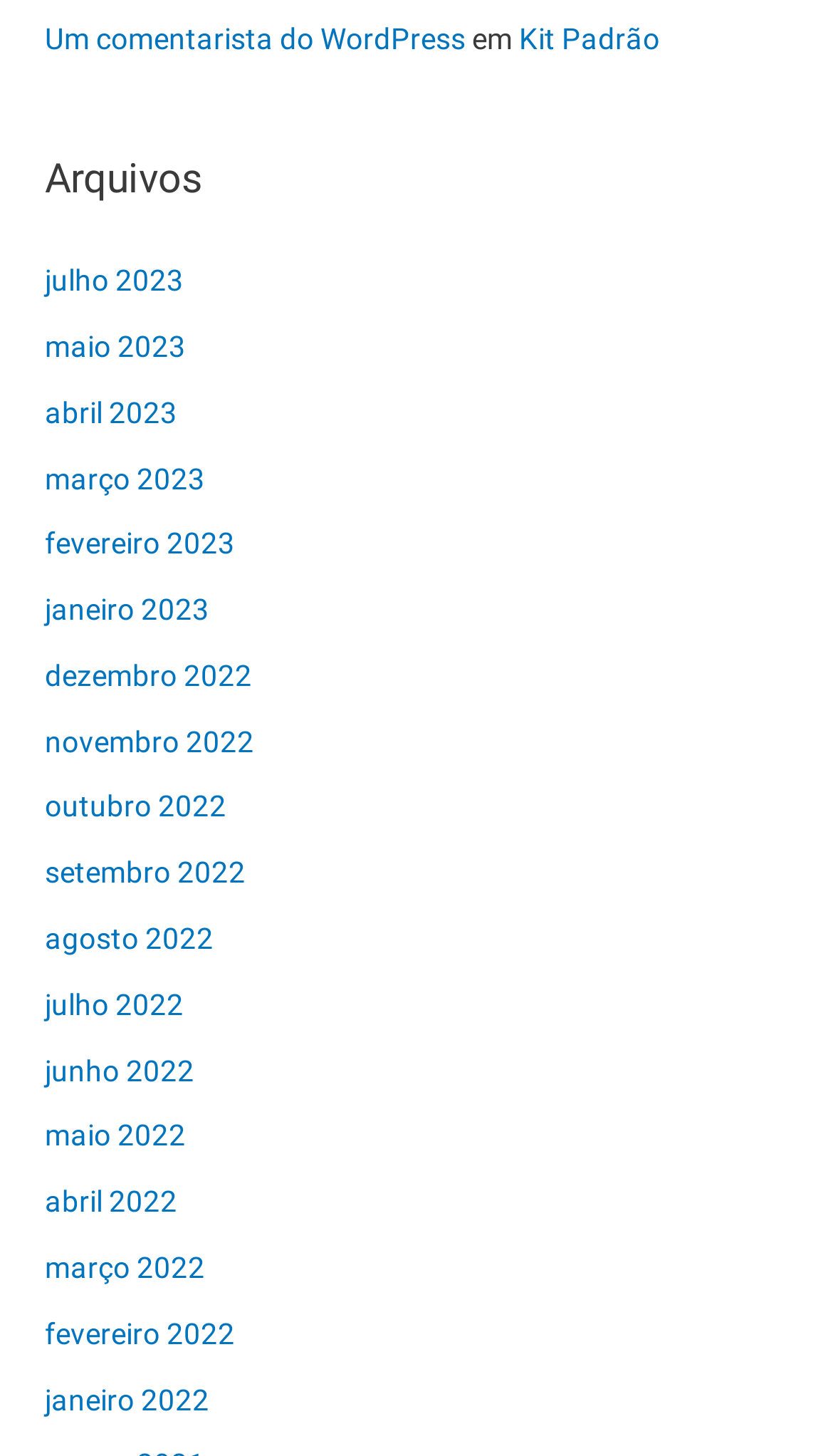Please mark the clickable region by giving the bounding box coordinates needed to complete this instruction: "View comments".

[0.054, 0.007, 0.946, 0.047]